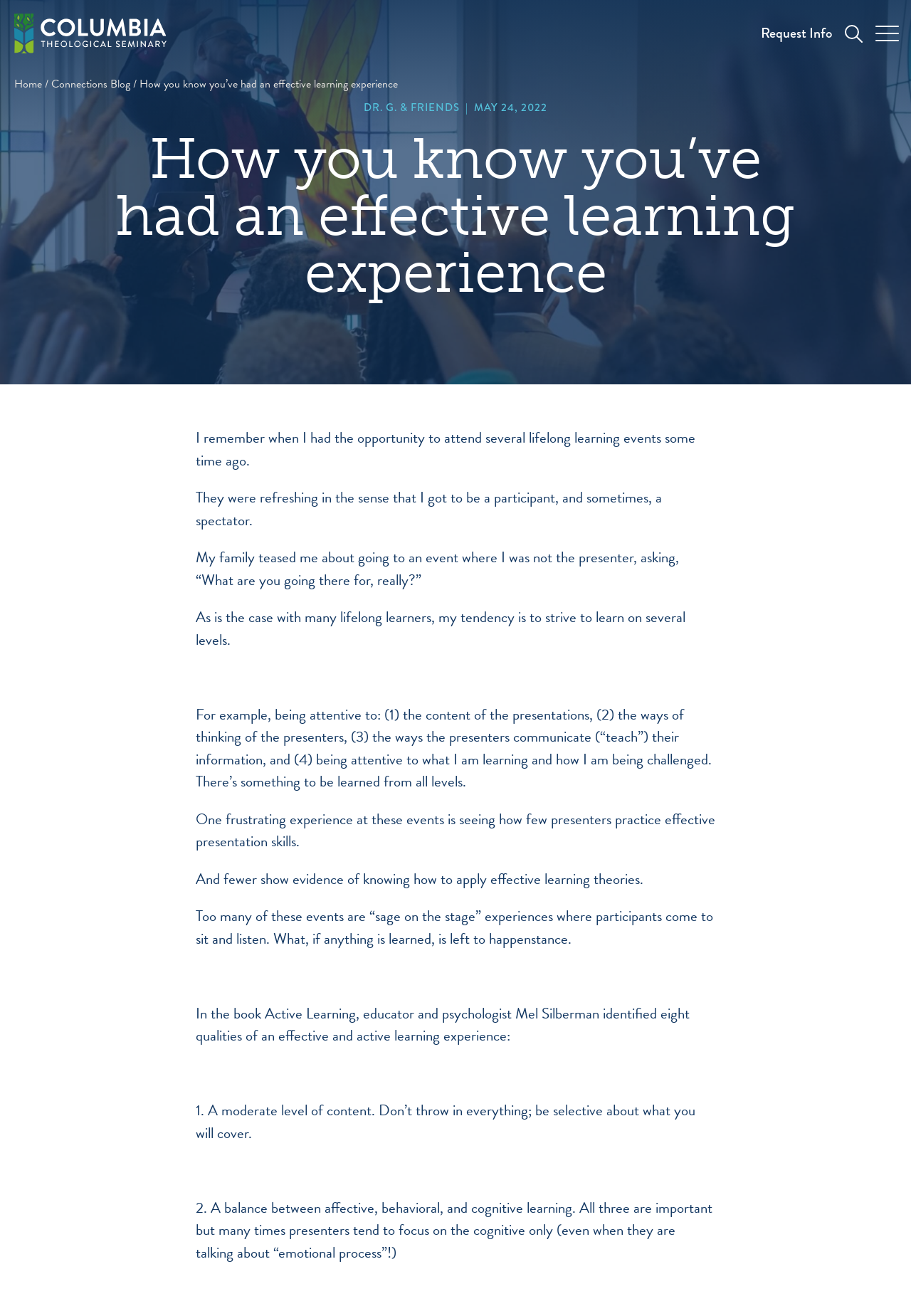Using the information in the image, give a detailed answer to the following question: What is the date of the blog post?

The date of the blog post can be found in the link element with the text 'MAY 24, 2022', which is located below the 'DR. G. & FRIENDS' link.